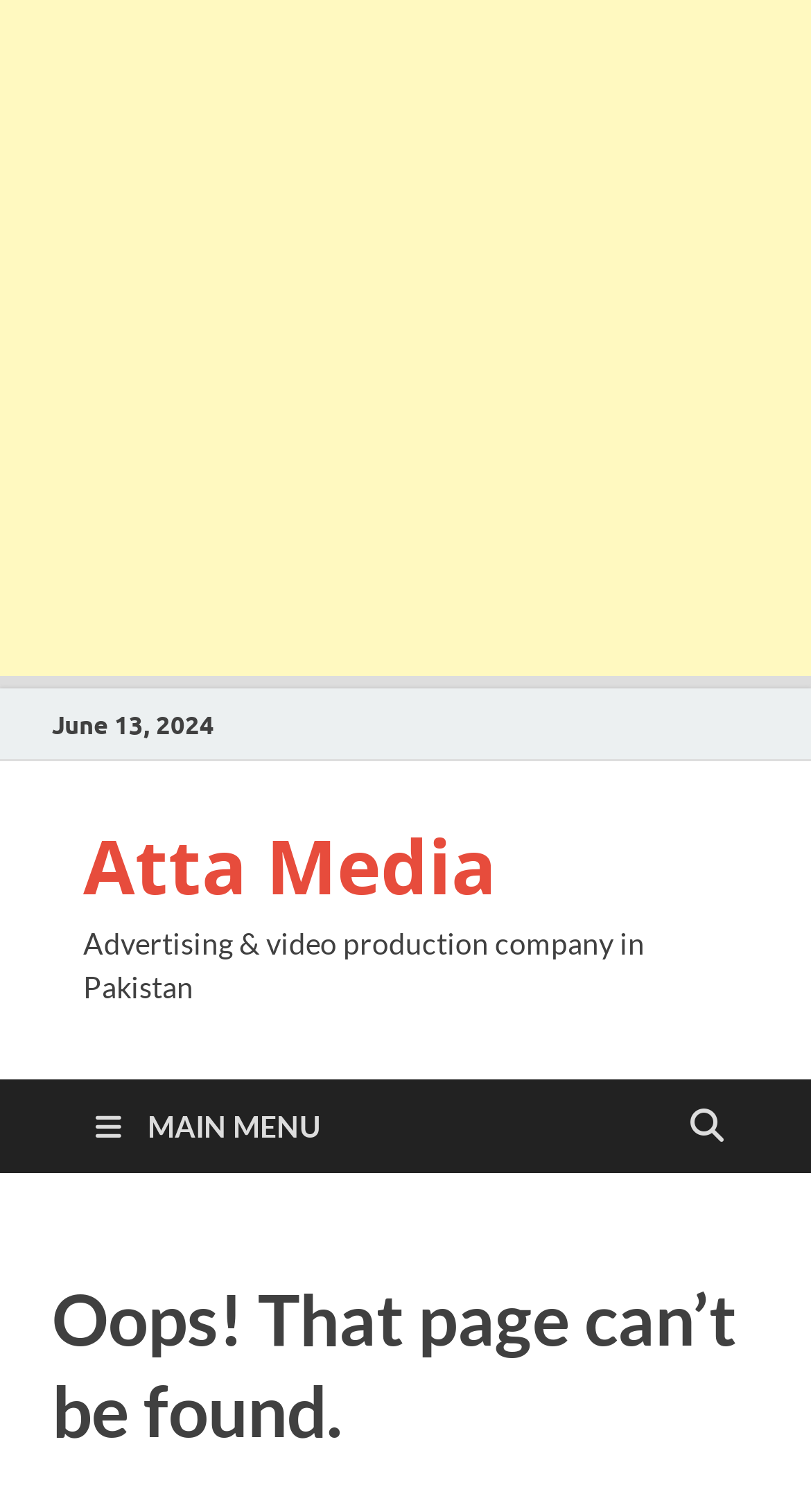Please provide a brief answer to the following inquiry using a single word or phrase:
What is the error message displayed on the webpage?

Oops! That page can’t be found.